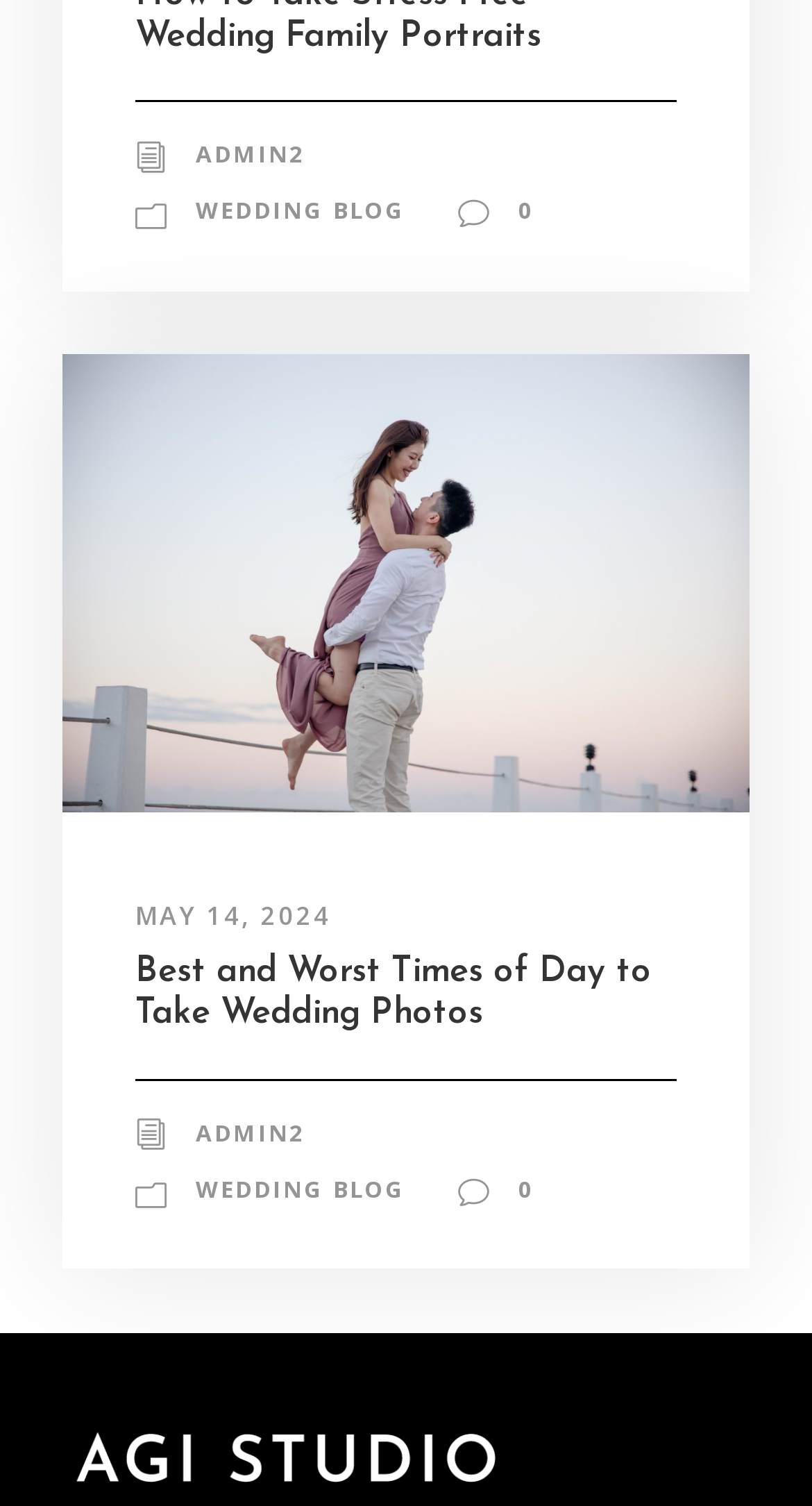Respond to the following question using a concise word or phrase: 
How many links are on the webpage?

8